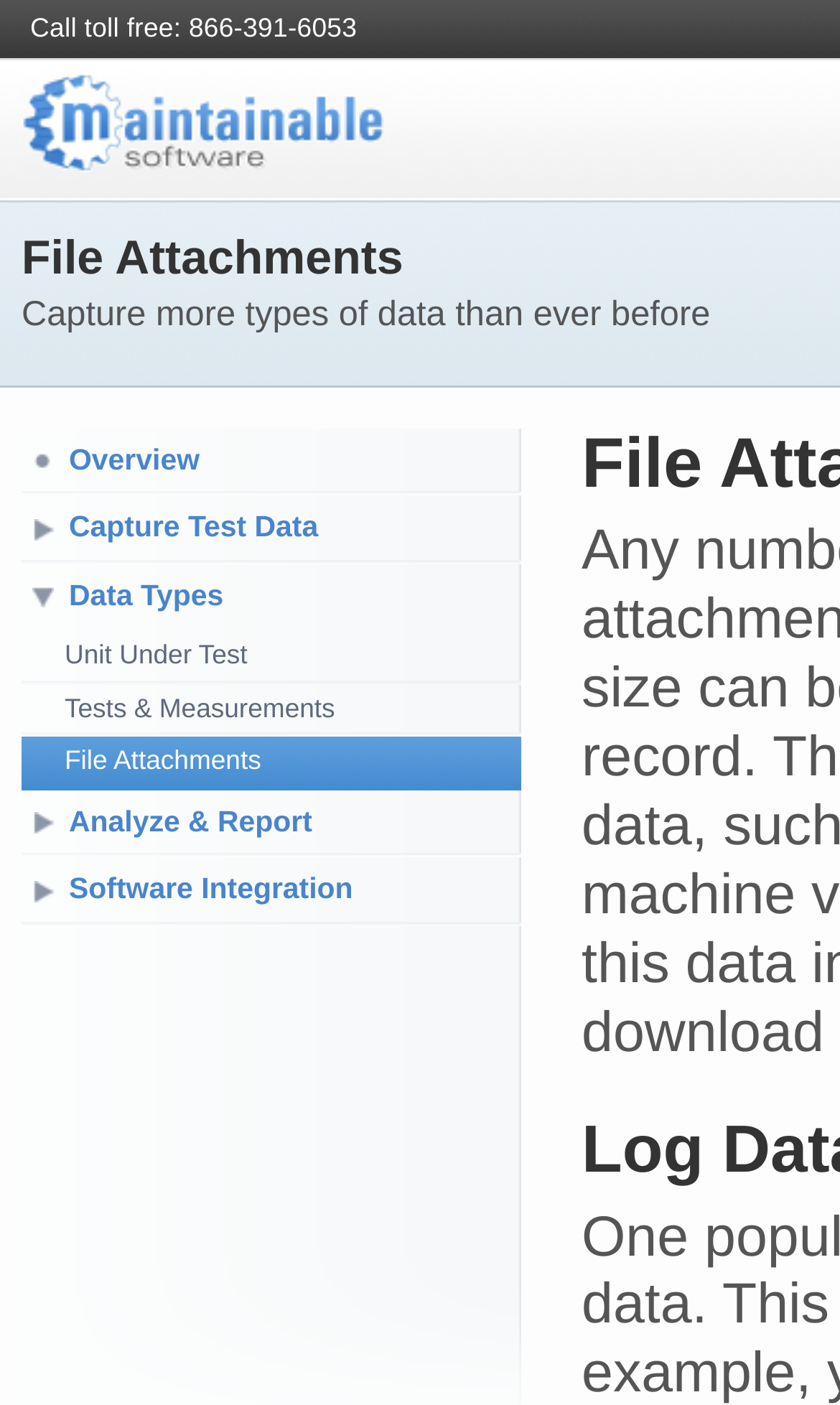Please identify the bounding box coordinates of the region to click in order to complete the given instruction: "Click on the 'Maintainable Test Logo'". The coordinates should be four float numbers between 0 and 1, i.e., [left, top, right, bottom].

[0.026, 0.052, 0.459, 0.124]